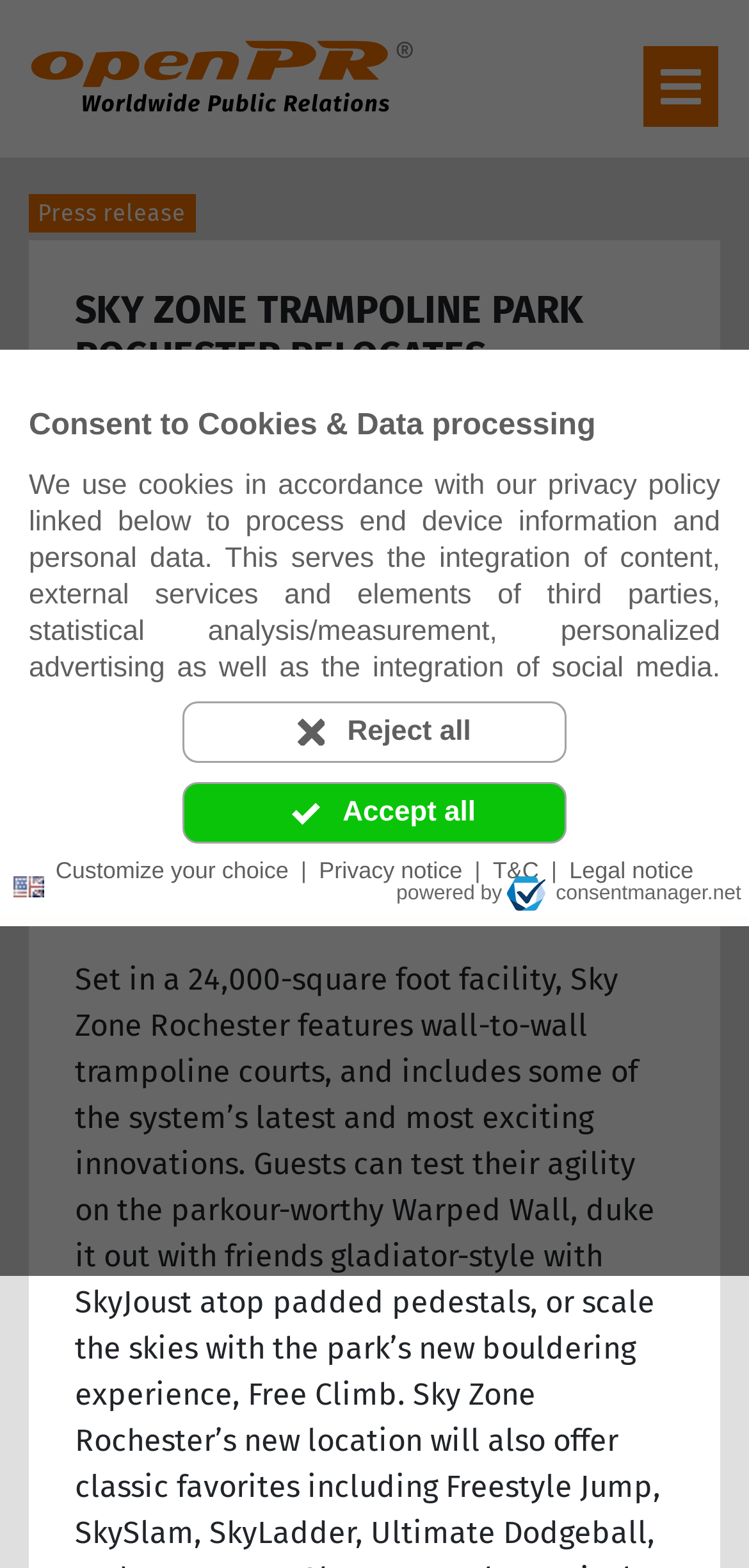Answer the question below with a single word or a brief phrase: 
Where is the new location of the trampoline park?

Henrietta